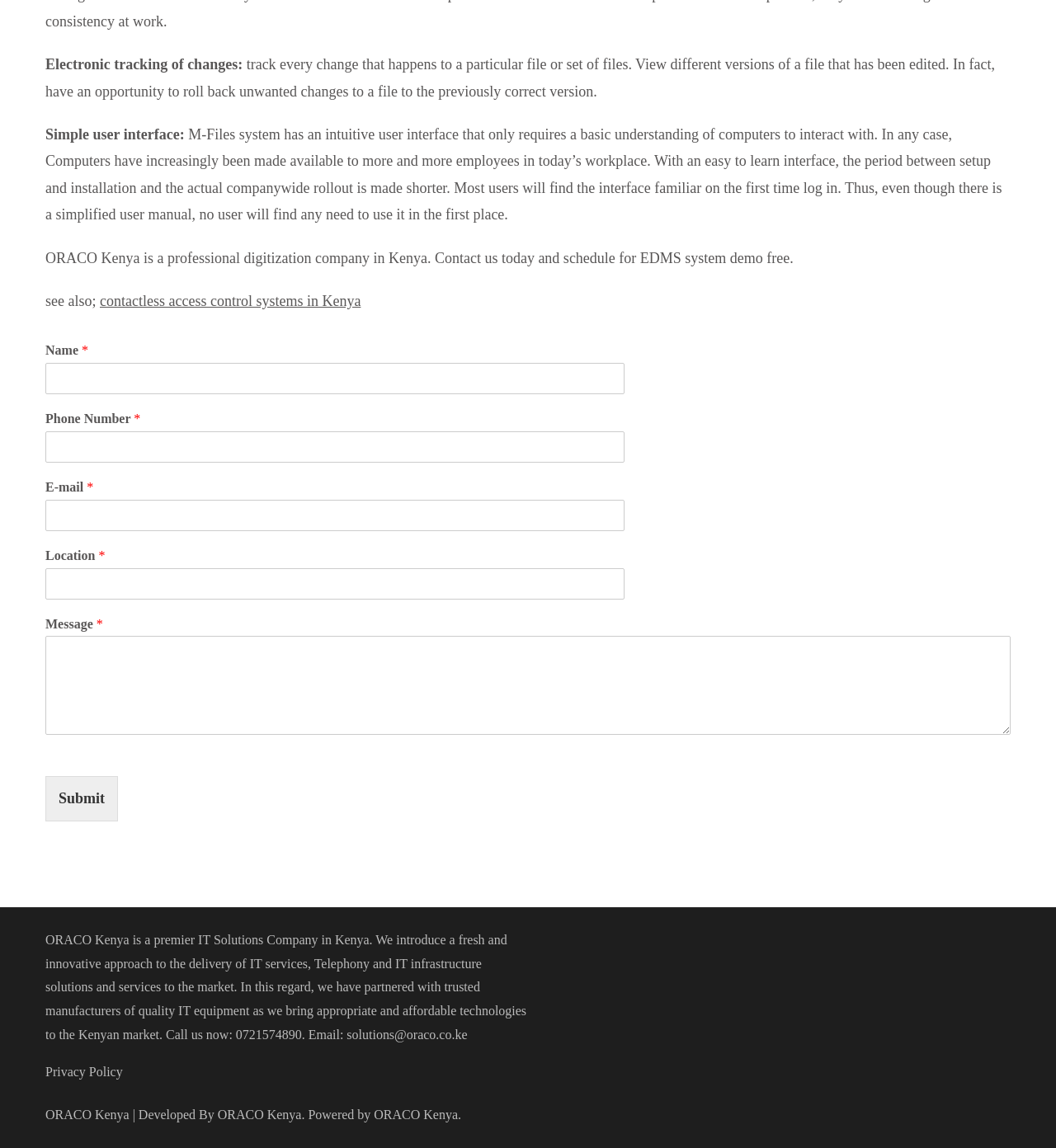Identify the bounding box coordinates for the region to click in order to carry out this instruction: "View contactless access control systems in Kenya". Provide the coordinates using four float numbers between 0 and 1, formatted as [left, top, right, bottom].

[0.095, 0.255, 0.342, 0.269]